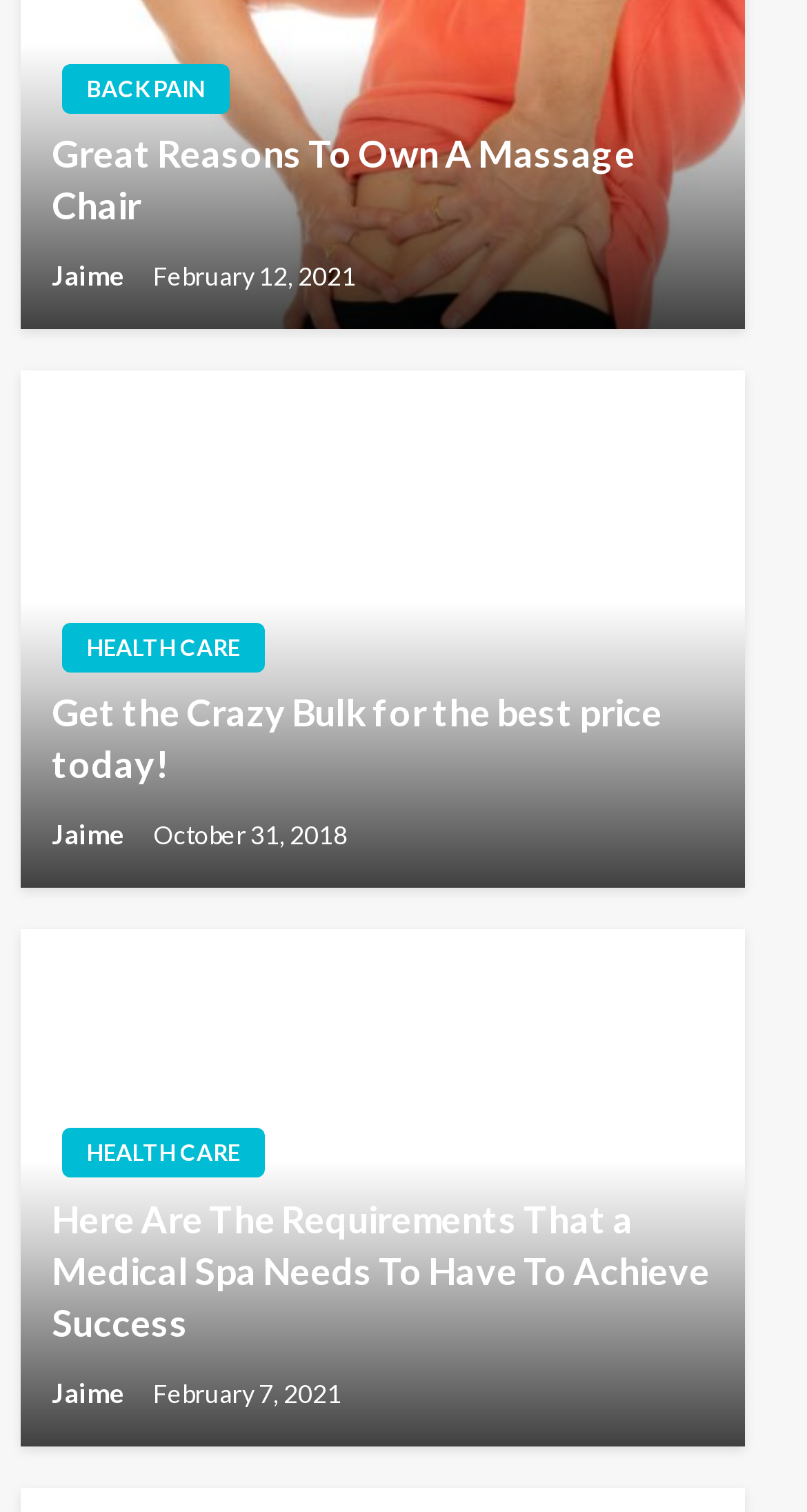Please identify the bounding box coordinates of the area I need to click to accomplish the following instruction: "visit Jaime's page".

[0.064, 0.171, 0.164, 0.193]